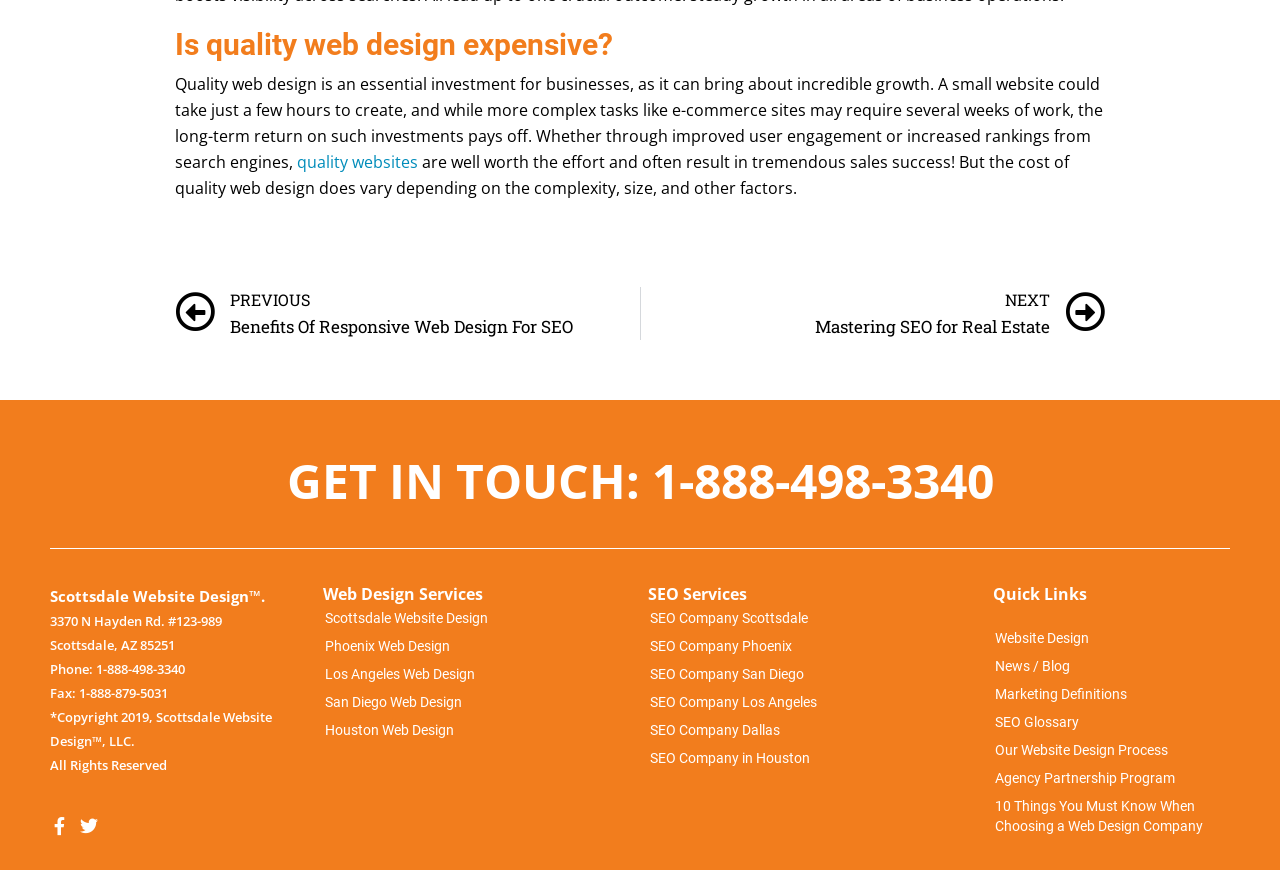How many links are there in the 'Quick Links' section?
Look at the image and respond with a one-word or short-phrase answer.

7